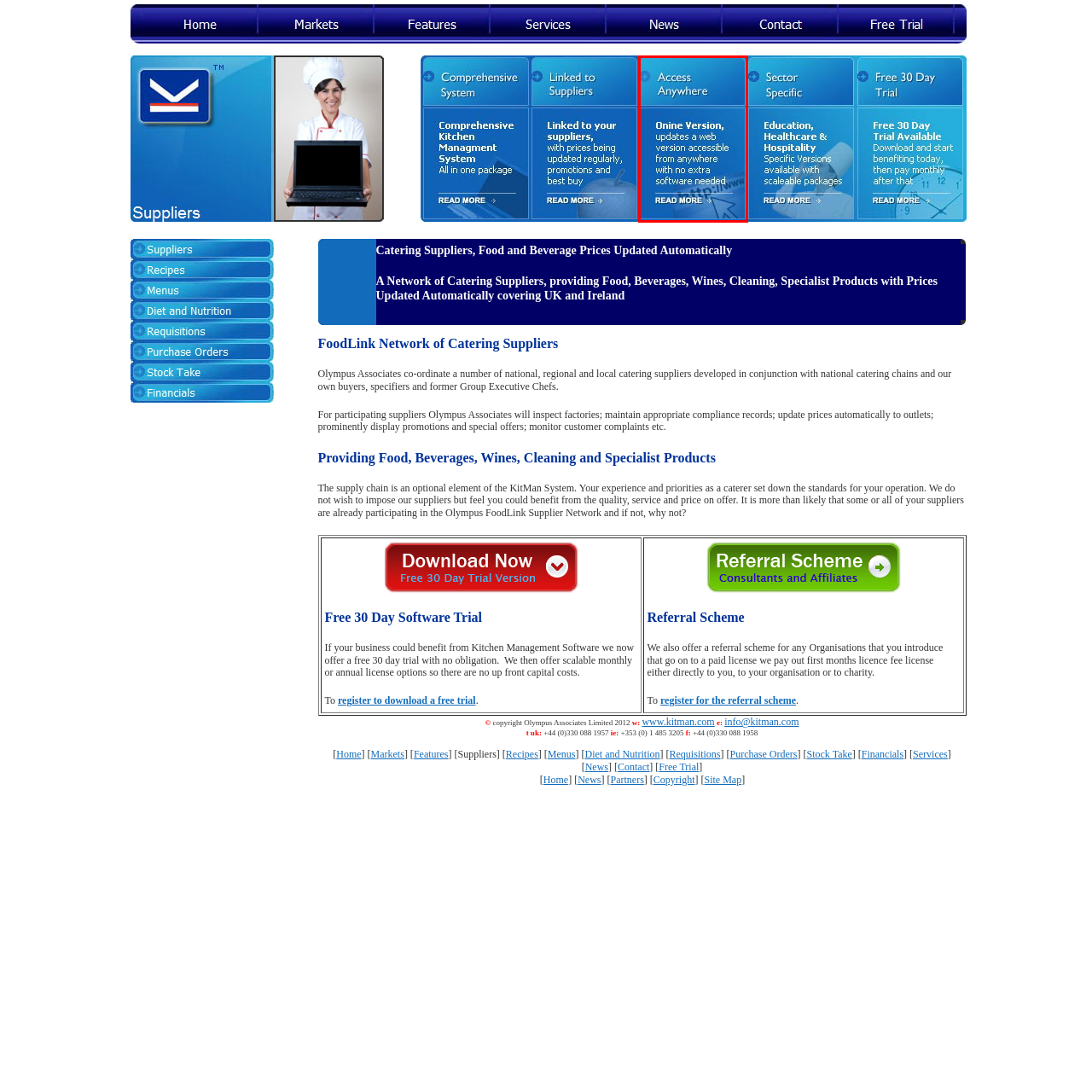Direct your attention to the area enclosed by the green rectangle and deliver a comprehensive answer to the subsequent question, using the image as your reference: 
Is additional software installation required to access the service?

According to the caption, the online service provides an 'Online Version' that allows users to access the service from any location without the need for additional software installation. This implies that users can access the service directly through the web version, eliminating the need for extra software installation.